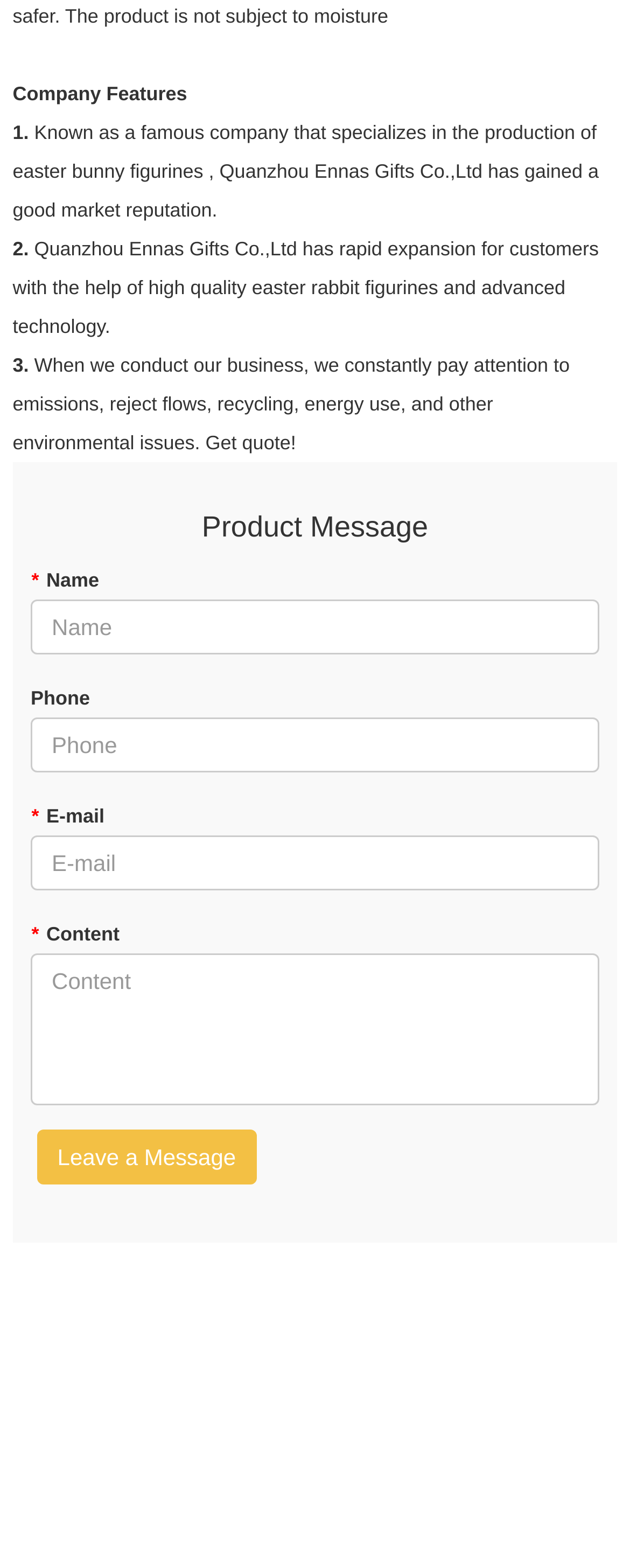What is the company's specialty?
Answer the question with as much detail as you can, using the image as a reference.

The company, Quanzhou Ennas Gifts Co.,Ltd, is known for producing easter bunny figurines, as mentioned in the first feature description.